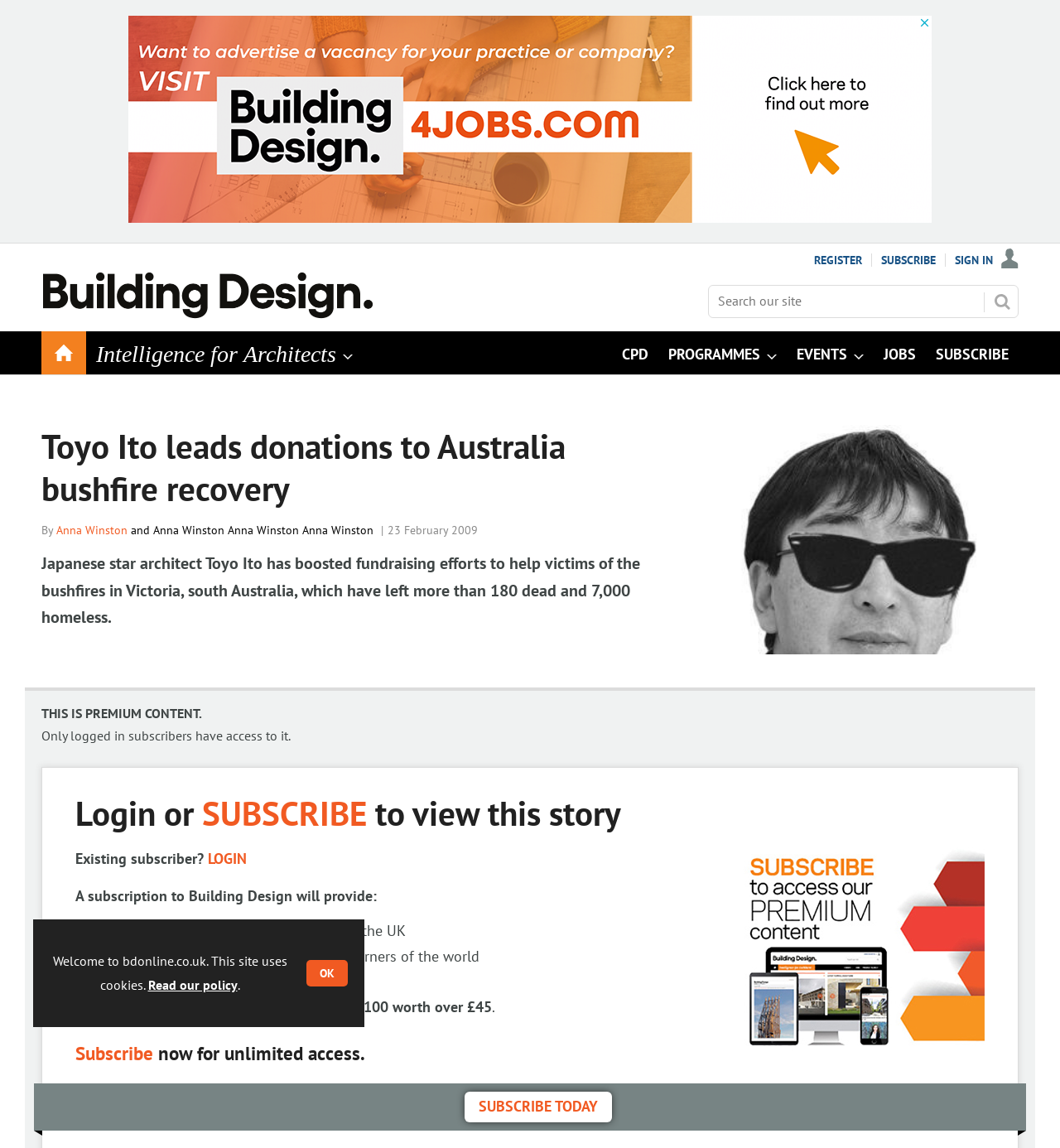What is the date mentioned in the article?
Kindly answer the question with as much detail as you can.

The article mentions the date '23 February 2009' which is likely the date when the article was published or the event occurred. Therefore, the answer is 23 February 2009.